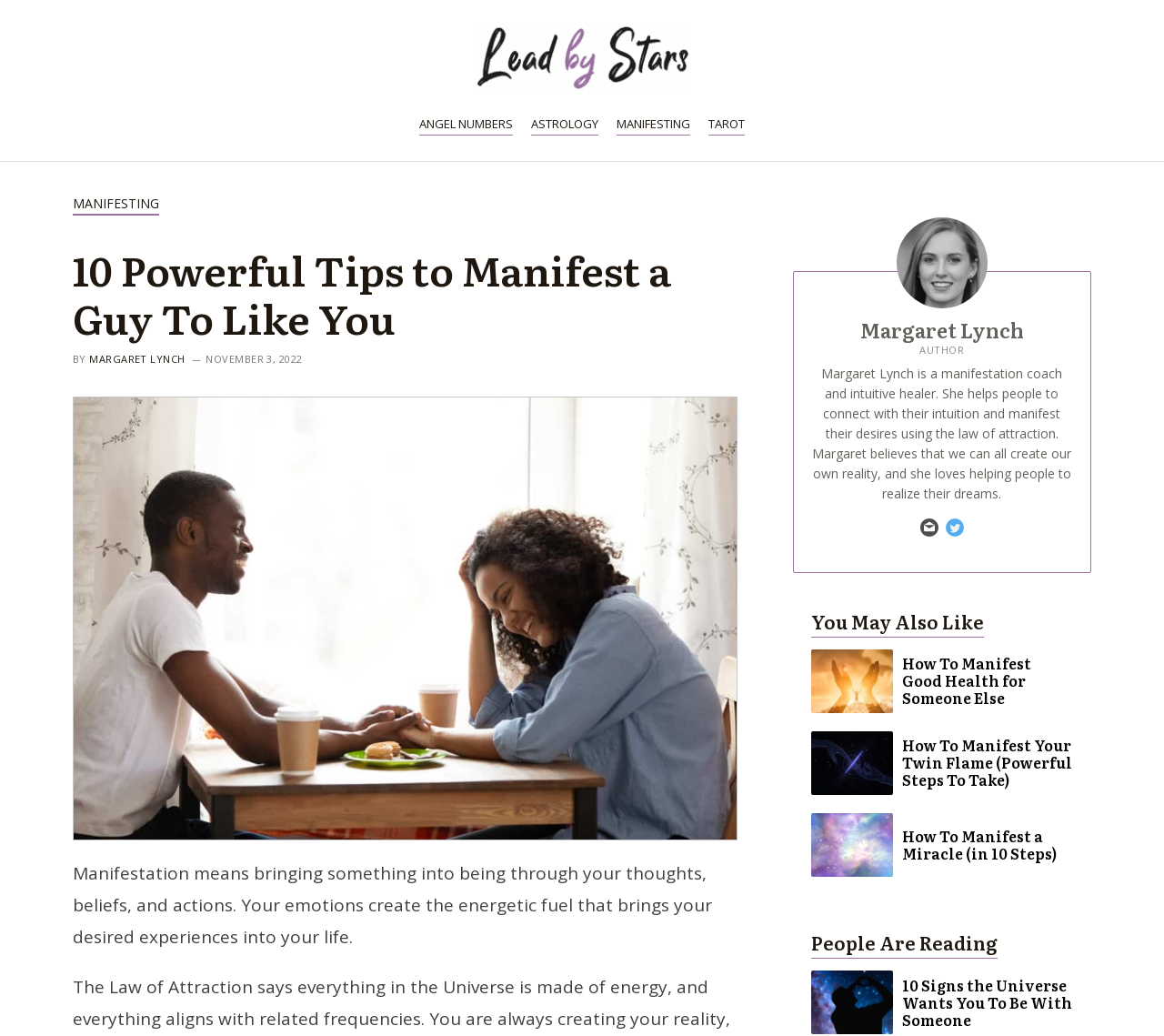Identify the bounding box for the UI element specified in this description: "Tarot". The coordinates must be four float numbers between 0 and 1, formatted as [left, top, right, bottom].

[0.609, 0.112, 0.64, 0.129]